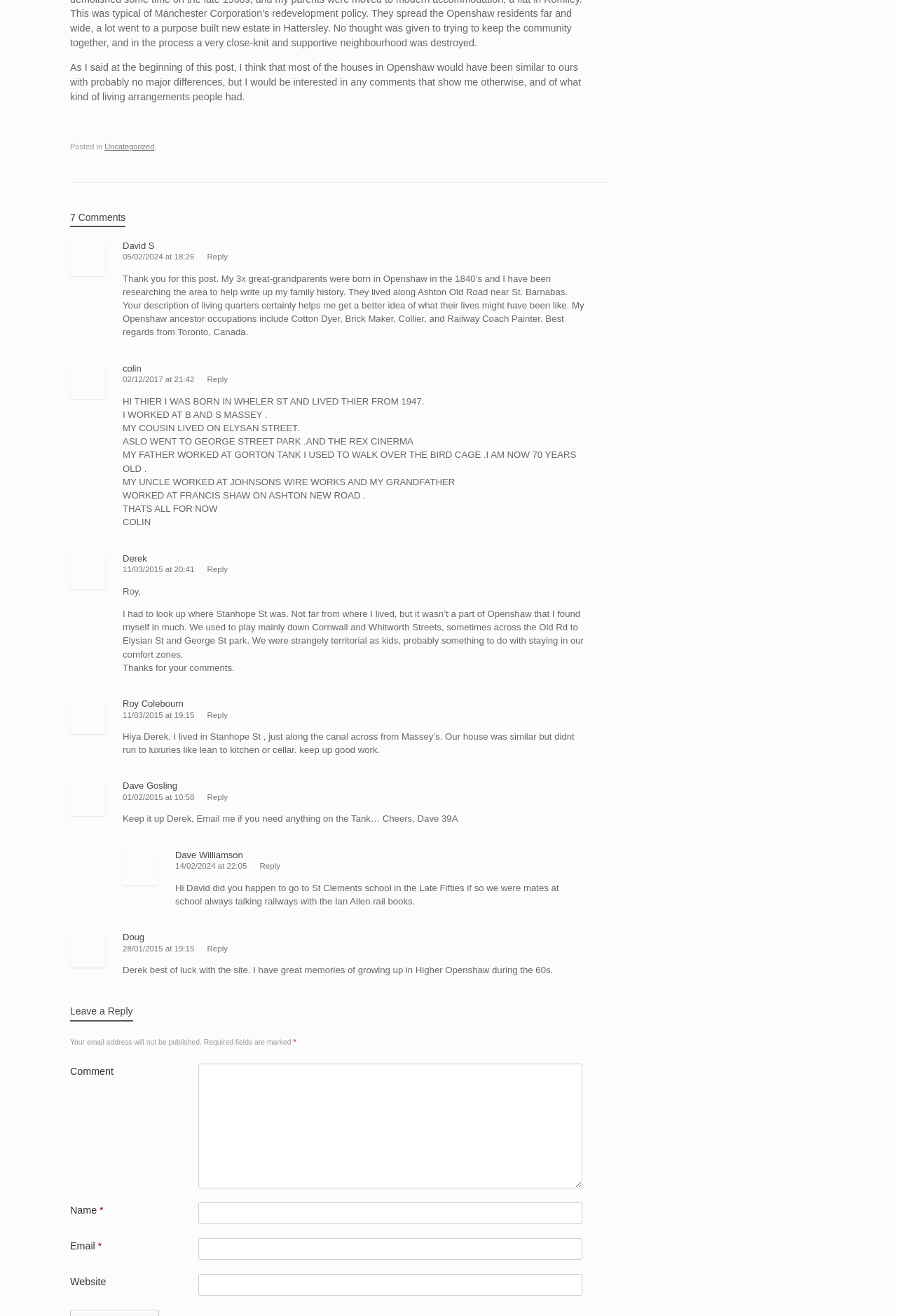Kindly determine the bounding box coordinates of the area that needs to be clicked to fulfill this instruction: "View the photo album".

None